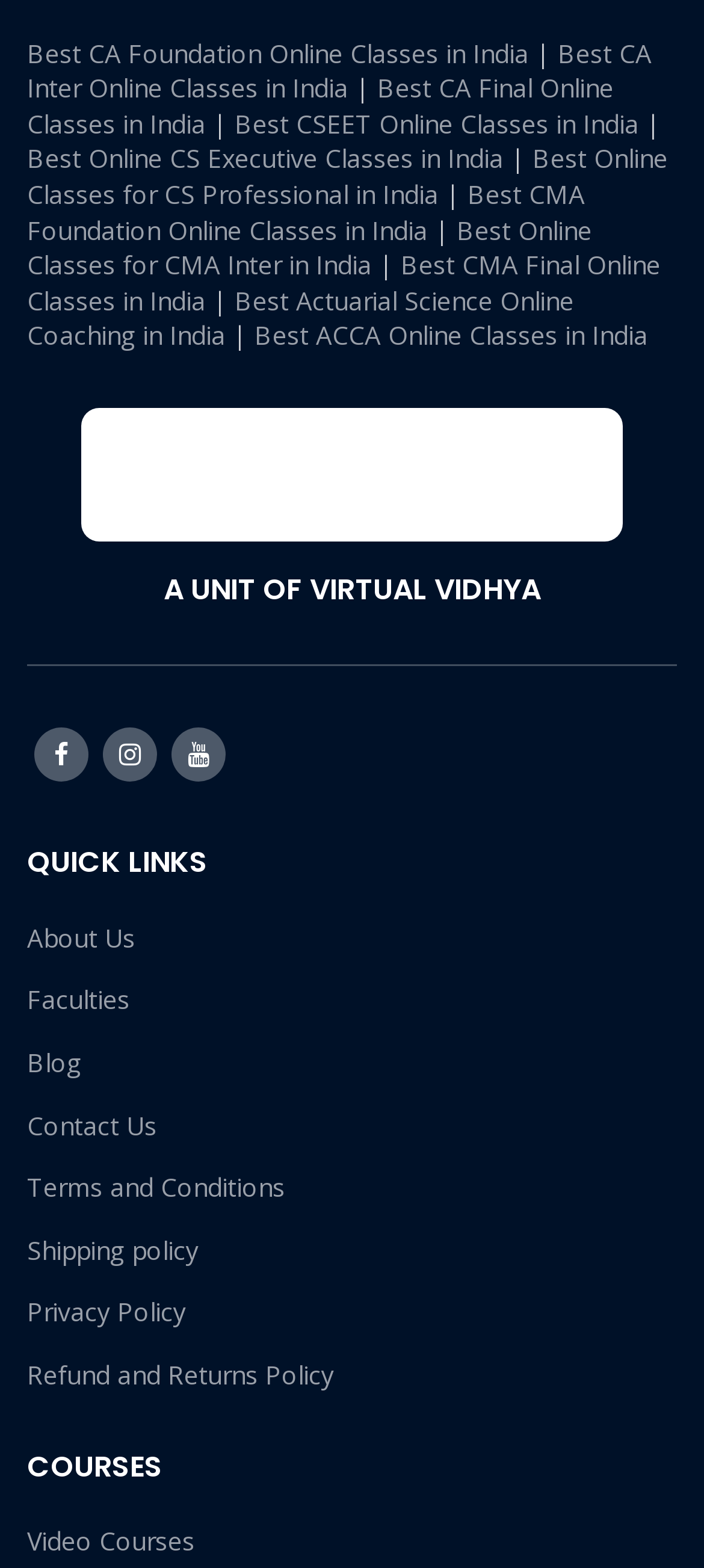Locate the bounding box coordinates of the clickable region to complete the following instruction: "Click on Best CA Foundation Online Classes in India."

[0.038, 0.023, 0.751, 0.044]